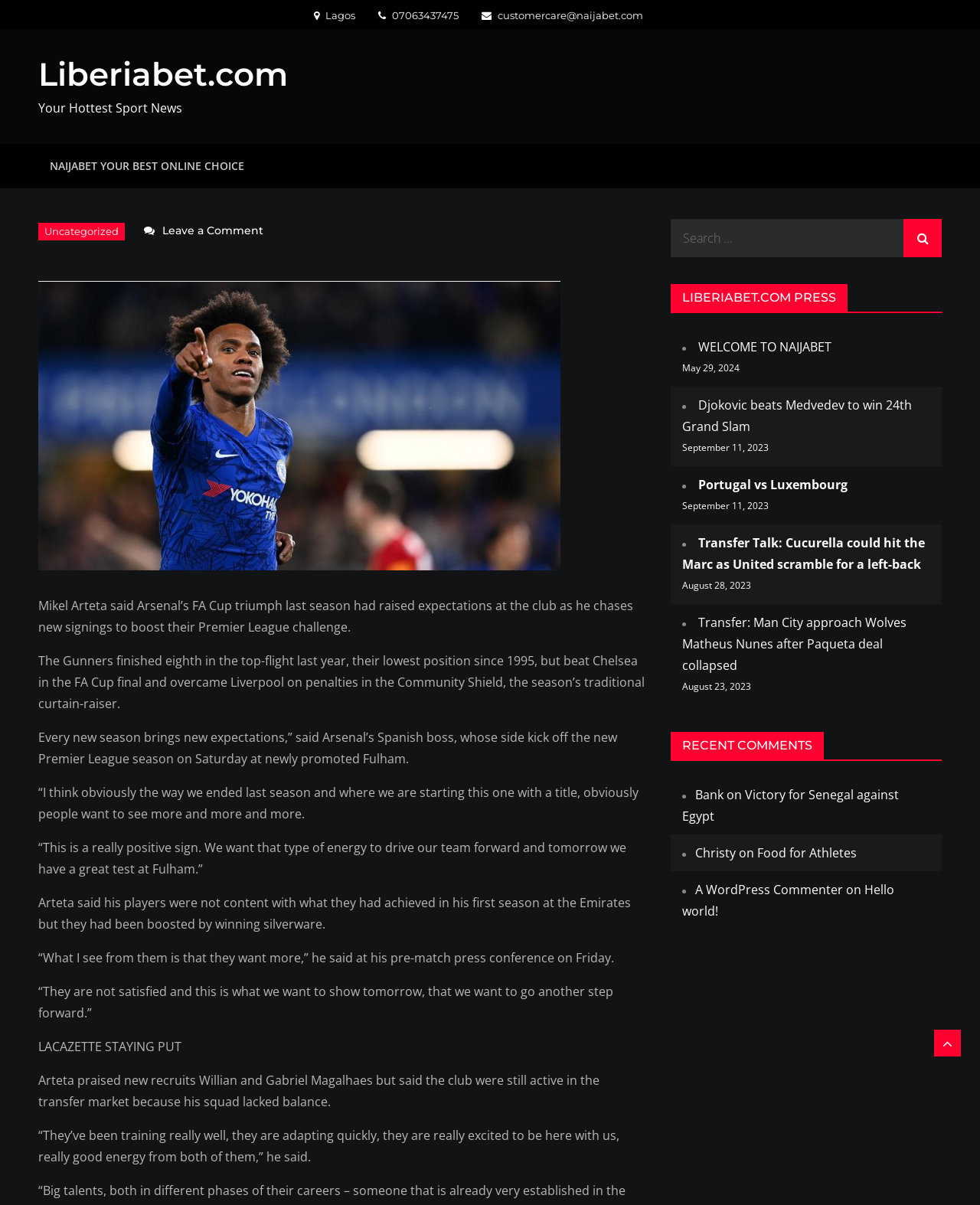Determine the bounding box for the HTML element described here: "Hello world!". The coordinates should be given as [left, top, right, bottom] with each number being a float between 0 and 1.

[0.696, 0.732, 0.912, 0.763]